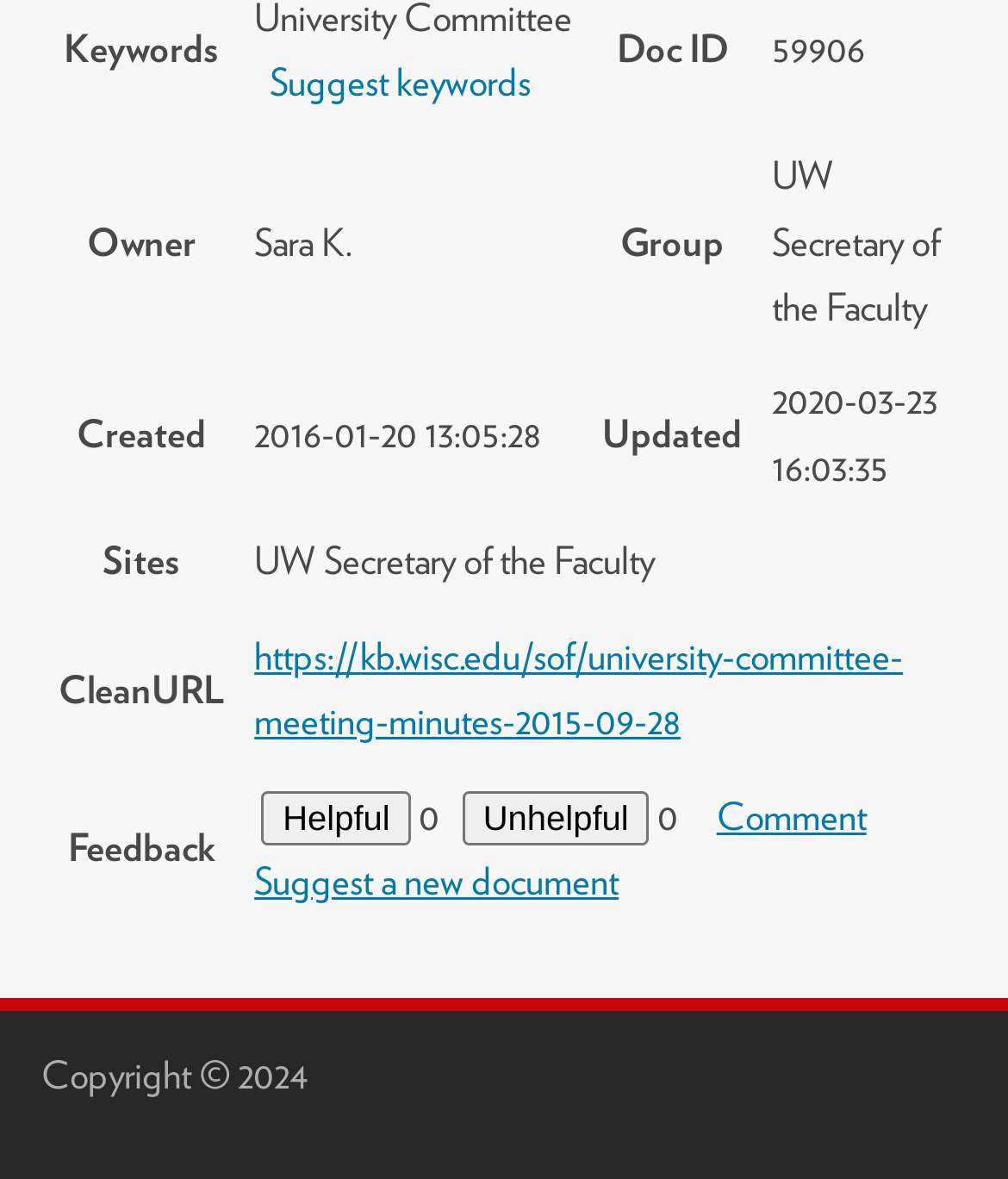How many feedback options are available?
Please analyze the image and answer the question with as much detail as possible.

There are four feedback options available, which are 'Helpful', 'Unhelpful', 'Comment', and 'Suggest a new document', located in the fifth row of the table, under the 'Feedback' column.